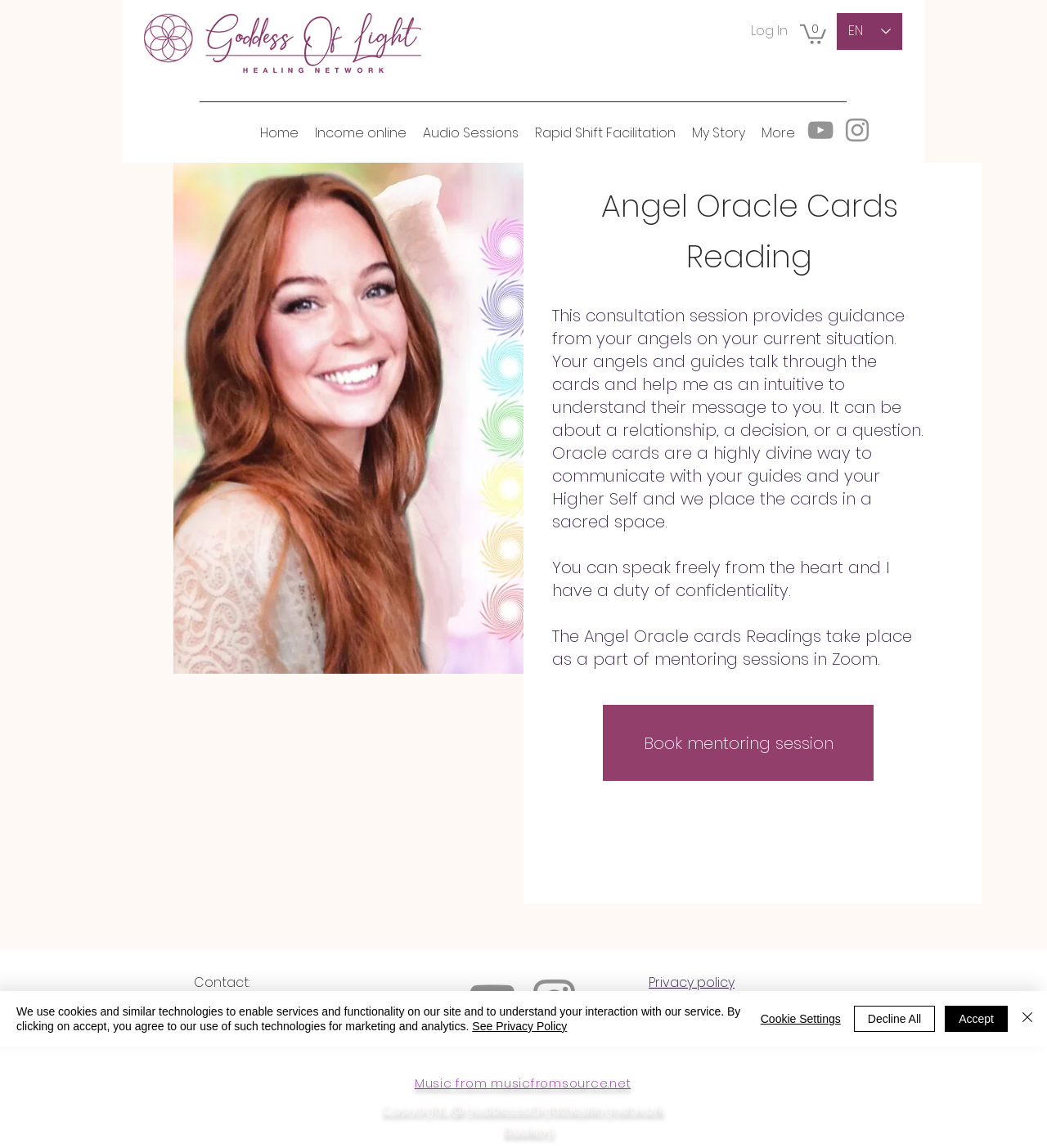Show the bounding box coordinates of the element that should be clicked to complete the task: "Select a language from the dropdown menu".

[0.798, 0.011, 0.862, 0.044]